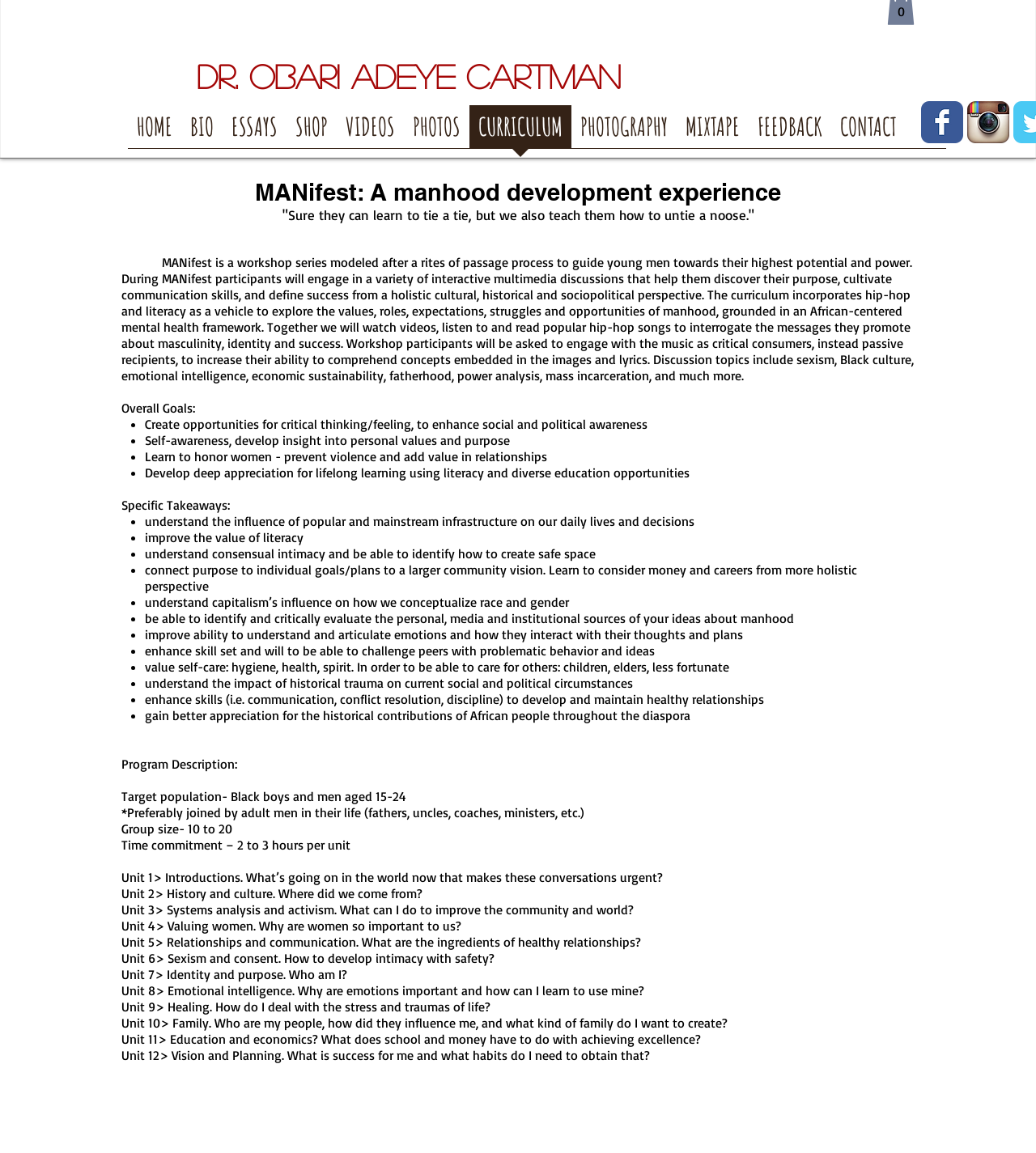Please determine the bounding box coordinates, formatted as (top-left x, top-left y, bottom-right x, bottom-right y), with all values as floating point numbers between 0 and 1. Identify the bounding box of the region described as: aria-label="Facebook Classic"

[0.889, 0.088, 0.93, 0.124]